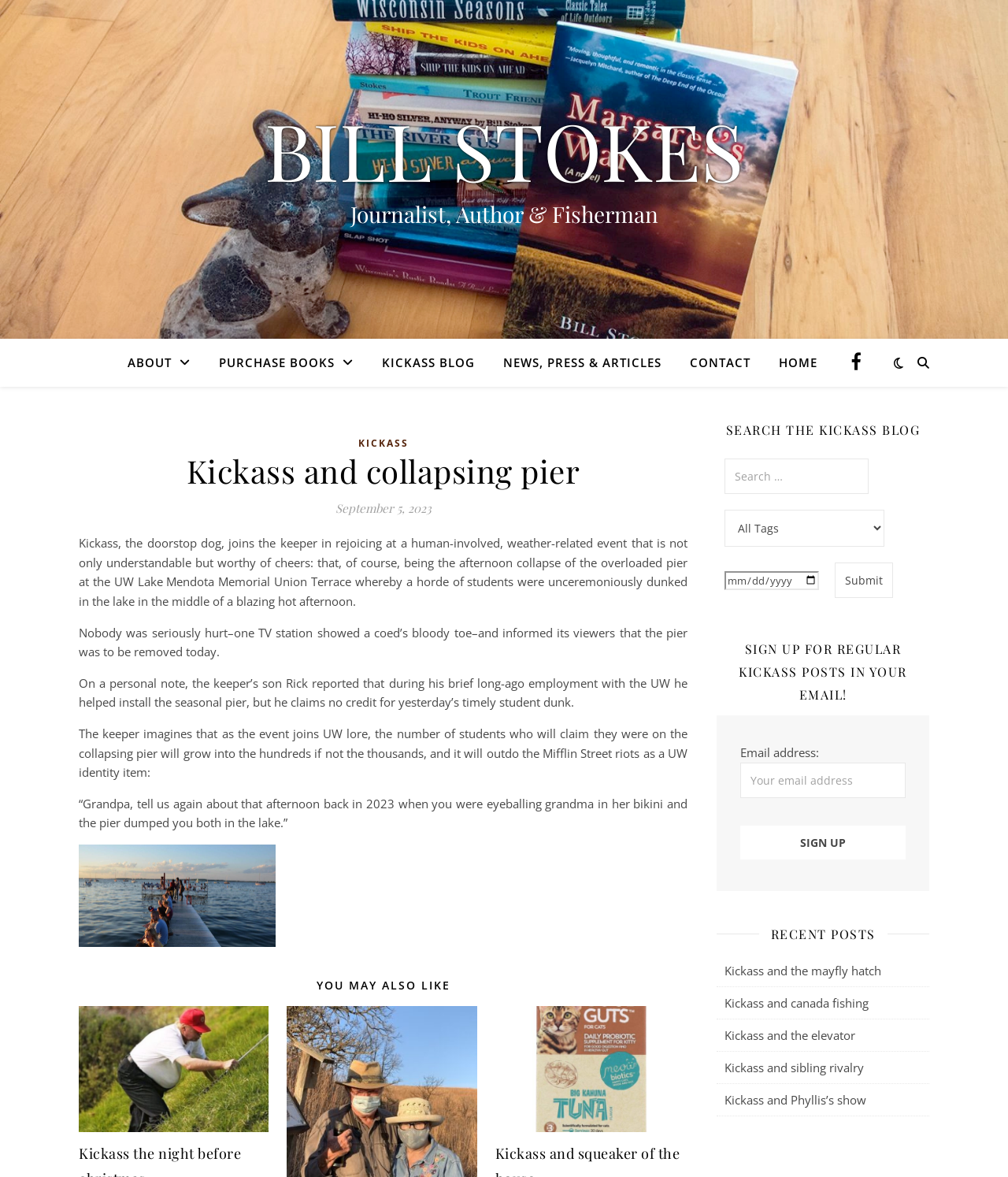Provide the bounding box coordinates of the HTML element described by the text: "Blog". The coordinates should be in the format [left, top, right, bottom] with values between 0 and 1.

None